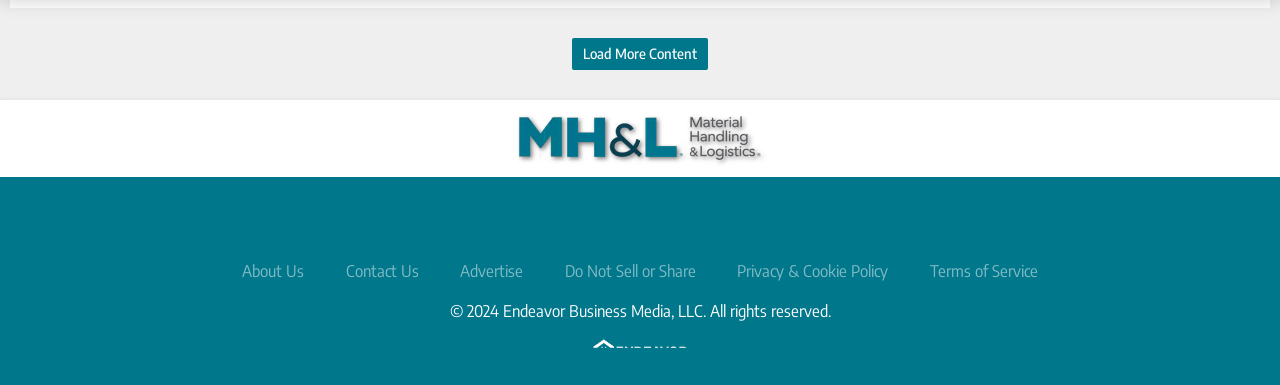Extract the bounding box of the UI element described as: "https://twitter.com/MHLeditor".

[0.5, 0.502, 0.539, 0.631]